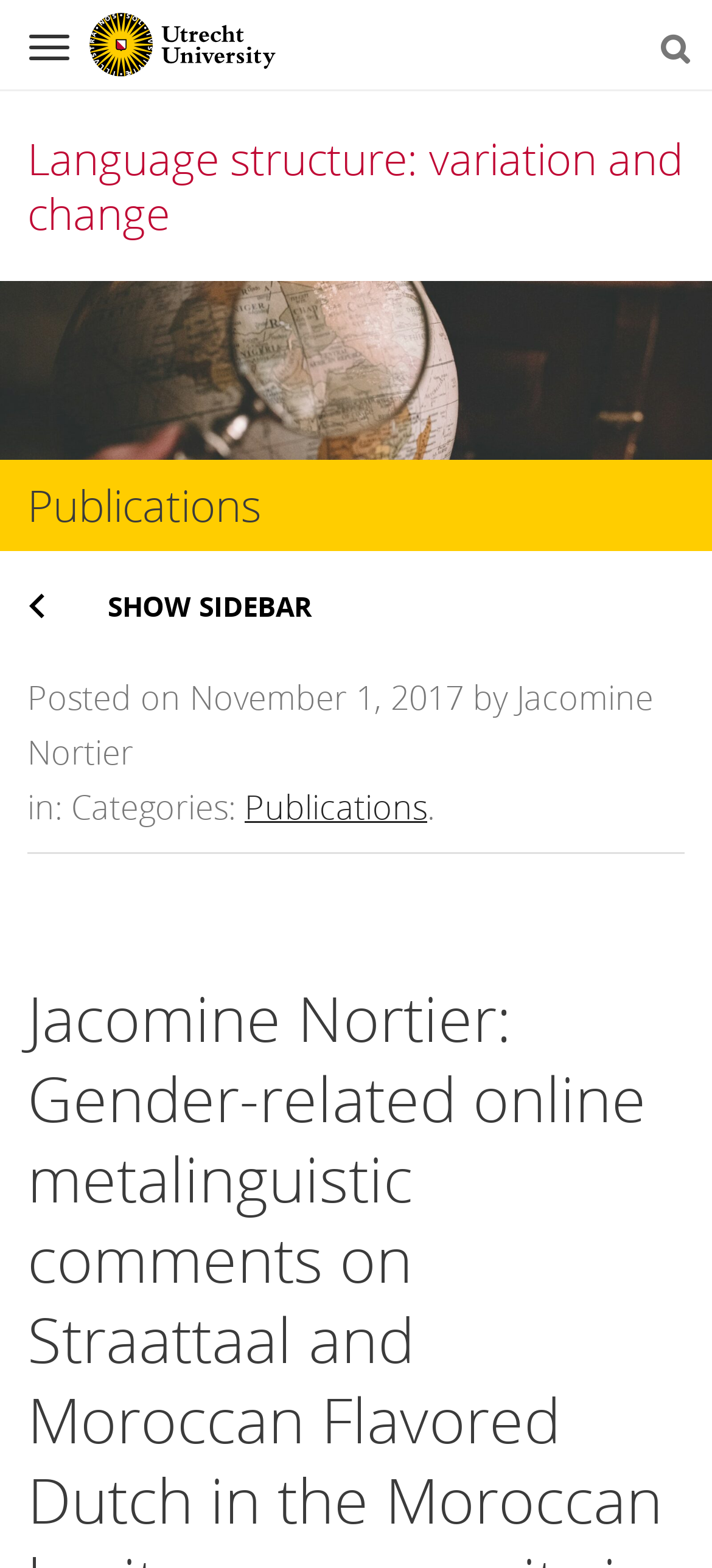Determine and generate the text content of the webpage's headline.

Language structure: variation and change